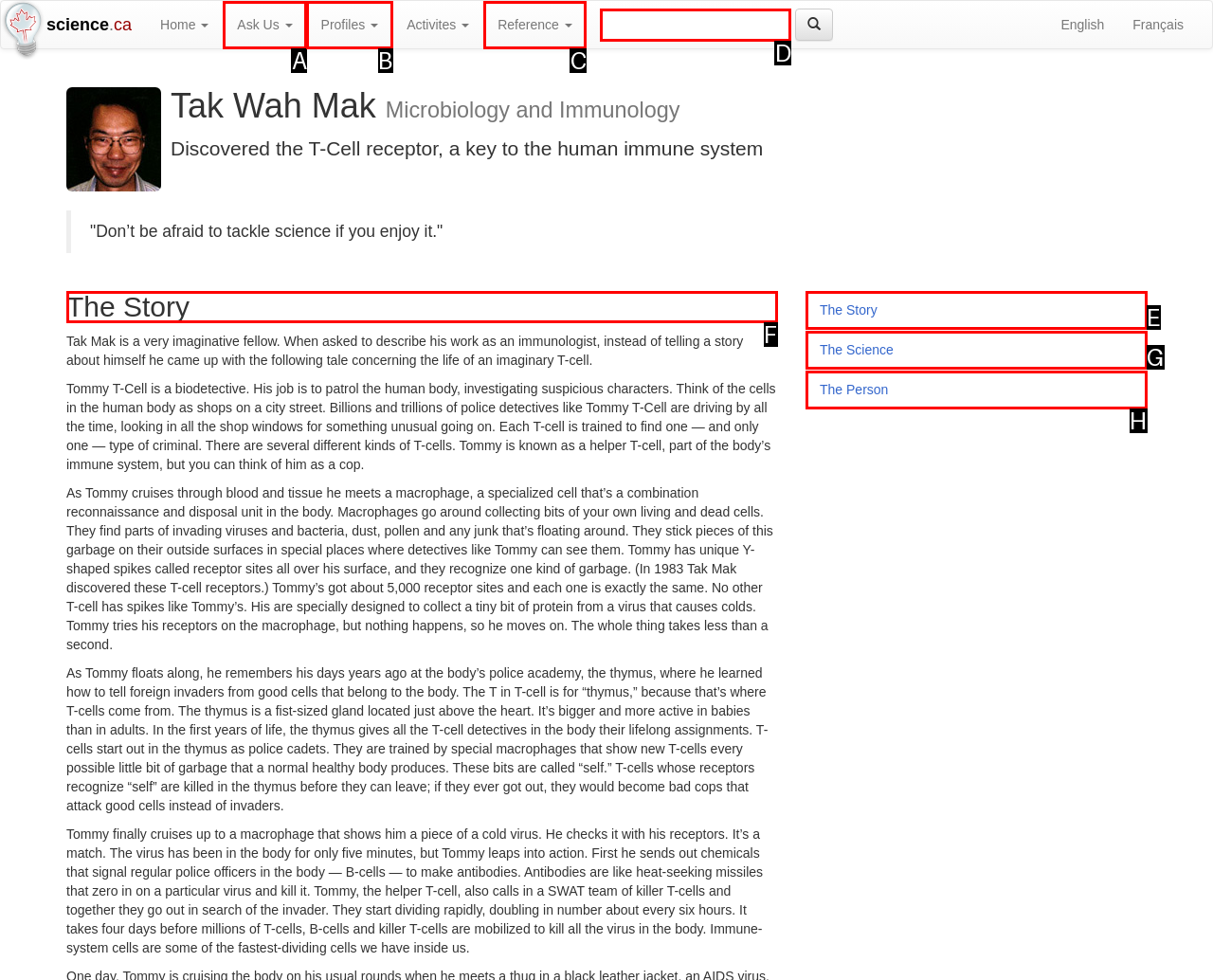Which letter corresponds to the correct option to complete the task: read the story?
Answer with the letter of the chosen UI element.

F